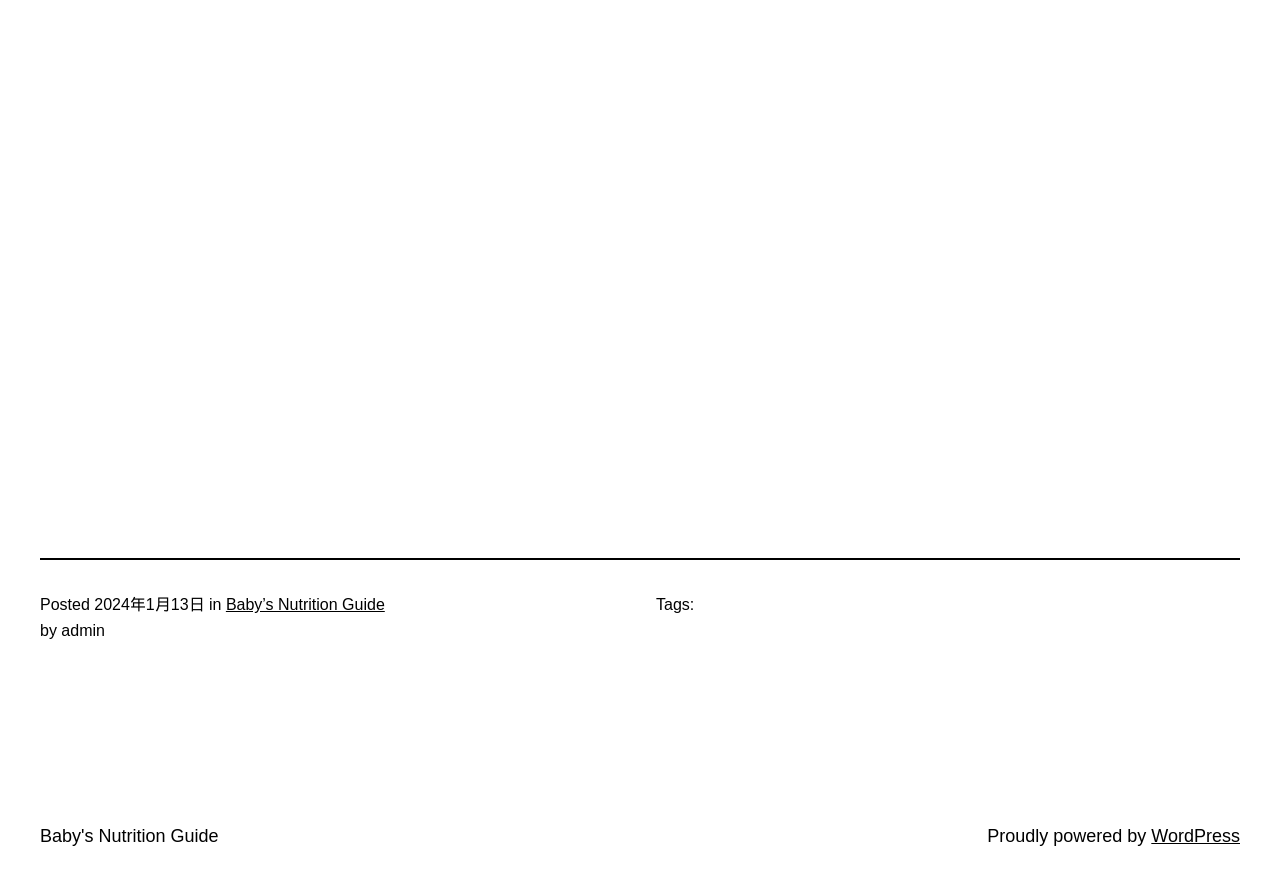Reply to the question with a single word or phrase:
What platform is the website built on?

WordPress